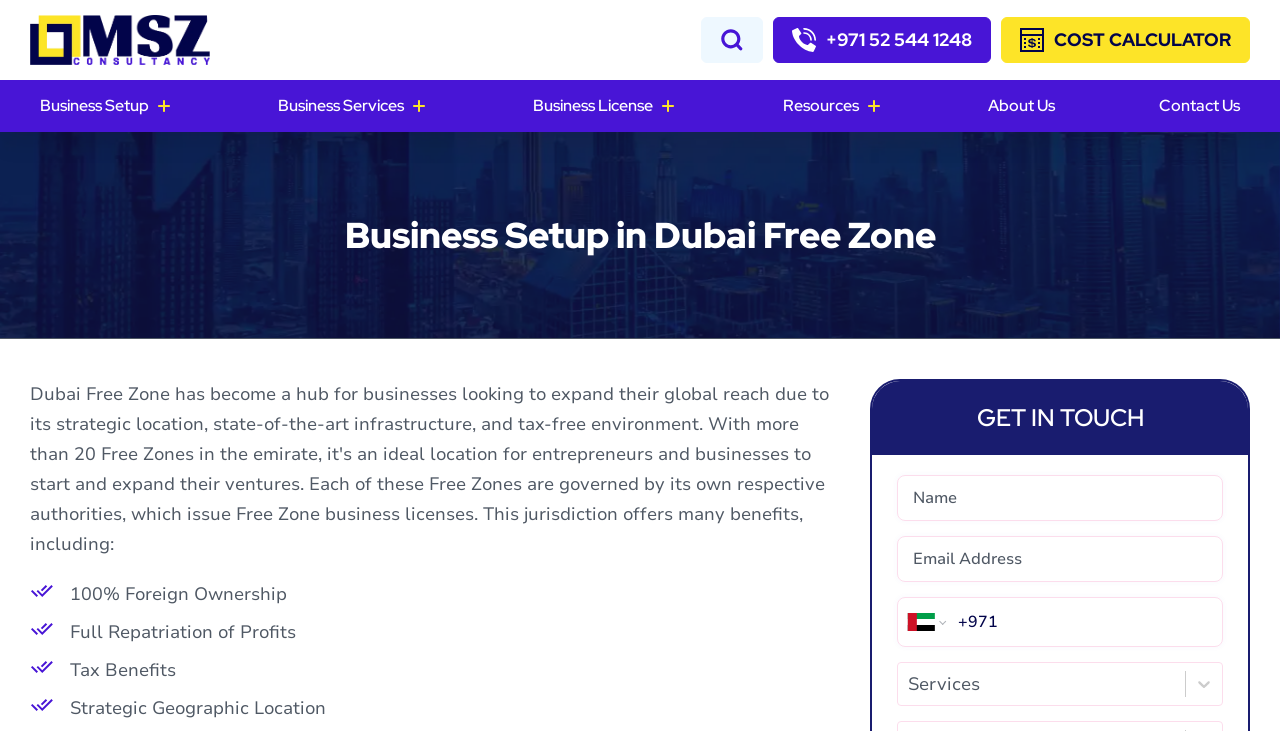Please identify the bounding box coordinates of the area I need to click to accomplish the following instruction: "Set up a business".

[0.031, 0.126, 0.116, 0.164]